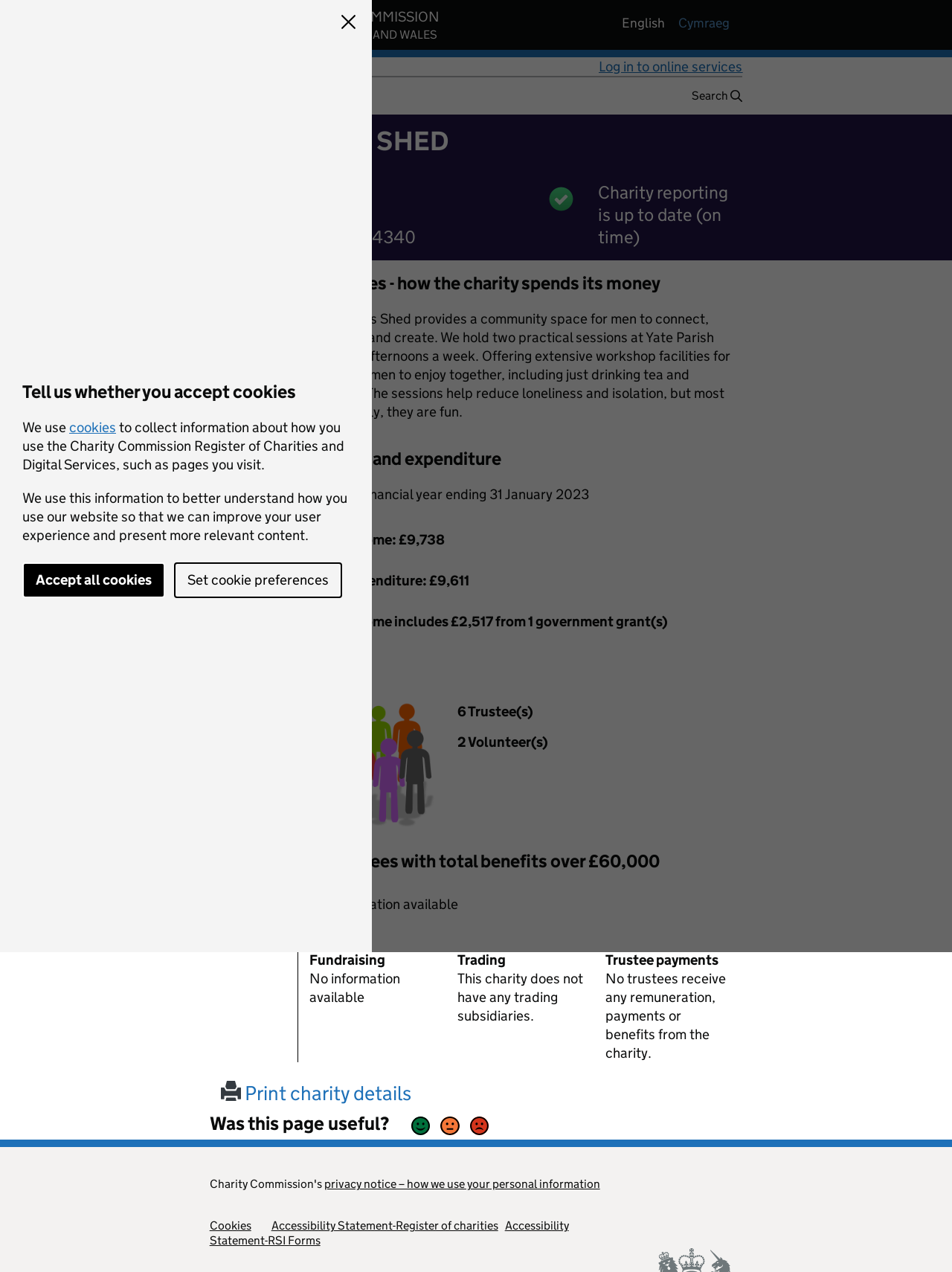Can you find the bounding box coordinates for the UI element given this description: "Financial history"? Provide the coordinates as four float numbers between 0 and 1: [left, top, right, bottom].

[0.232, 0.354, 0.301, 0.383]